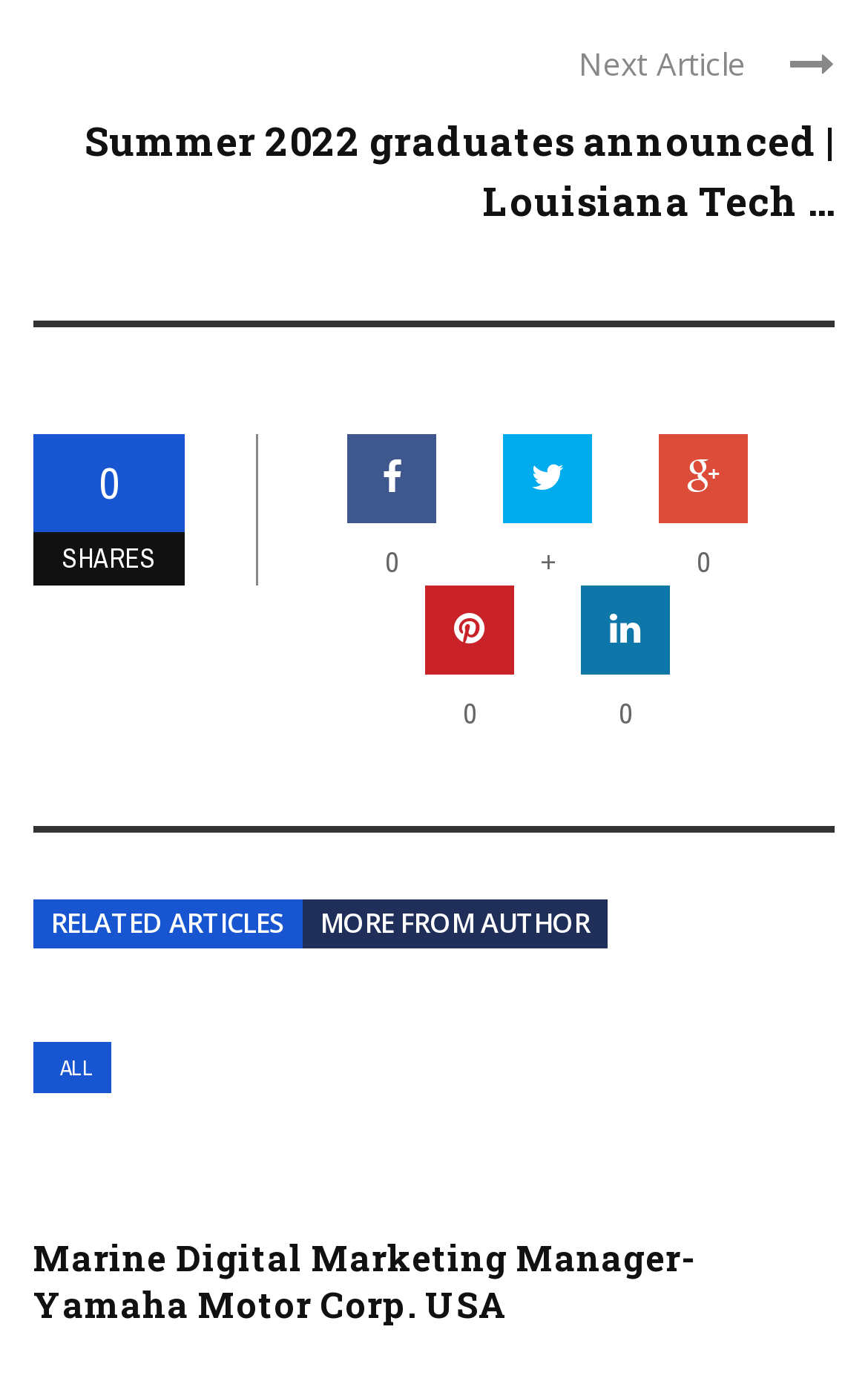Provide a one-word or one-phrase answer to the question:
What is the title of the article?

Summer 2022 graduates announced